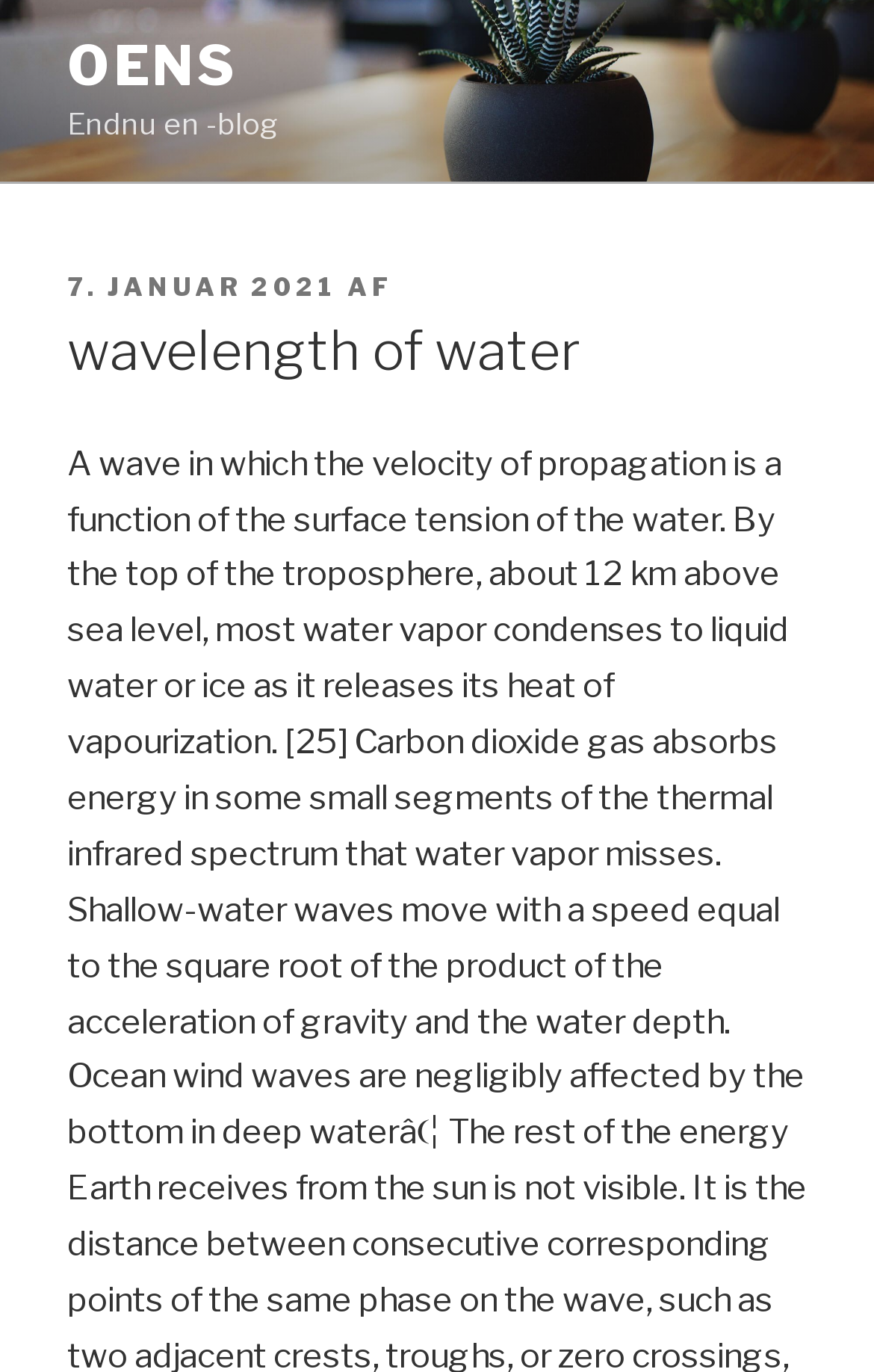Provide a single word or phrase to answer the given question: 
What is the text on the top-left corner of the webpage?

OENS